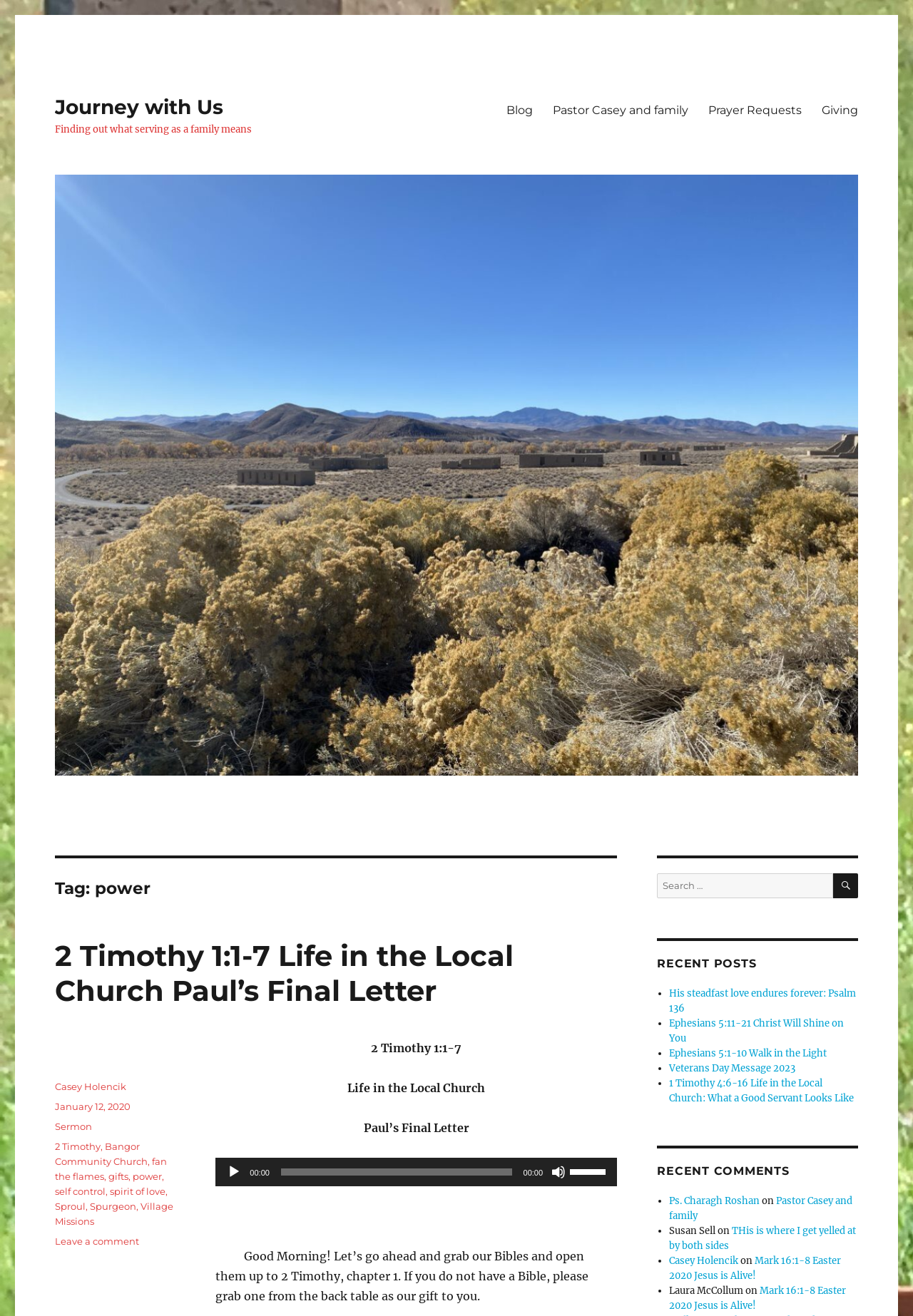Use a single word or phrase to respond to the question:
What is the search box placeholder text?

Search for: